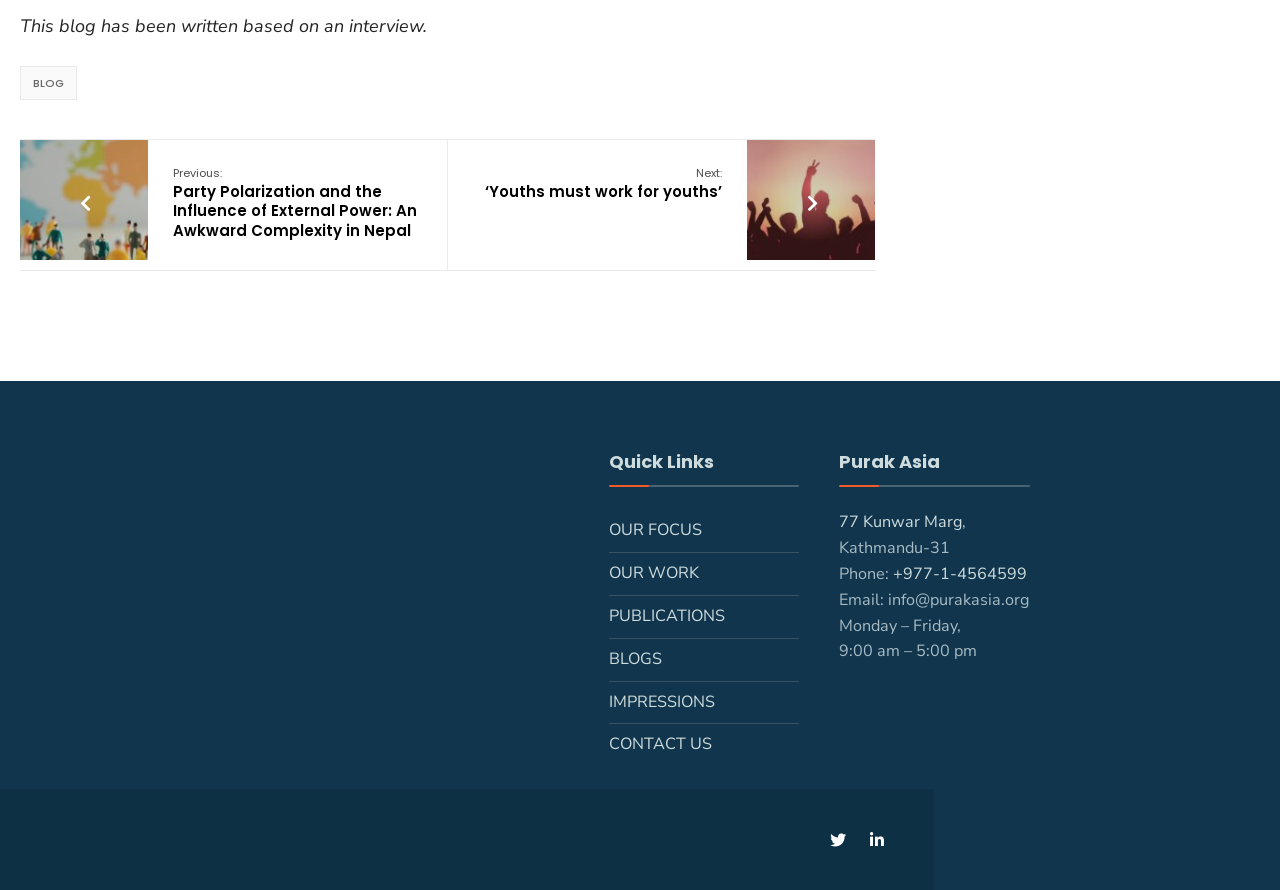What is the title of the blog post?
Please answer the question as detailed as possible based on the image.

The title of the blog post can be found in the link element with the text 'Party Polarization and the Influence of External Power' and an accompanying image. This element is located near the top of the webpage.